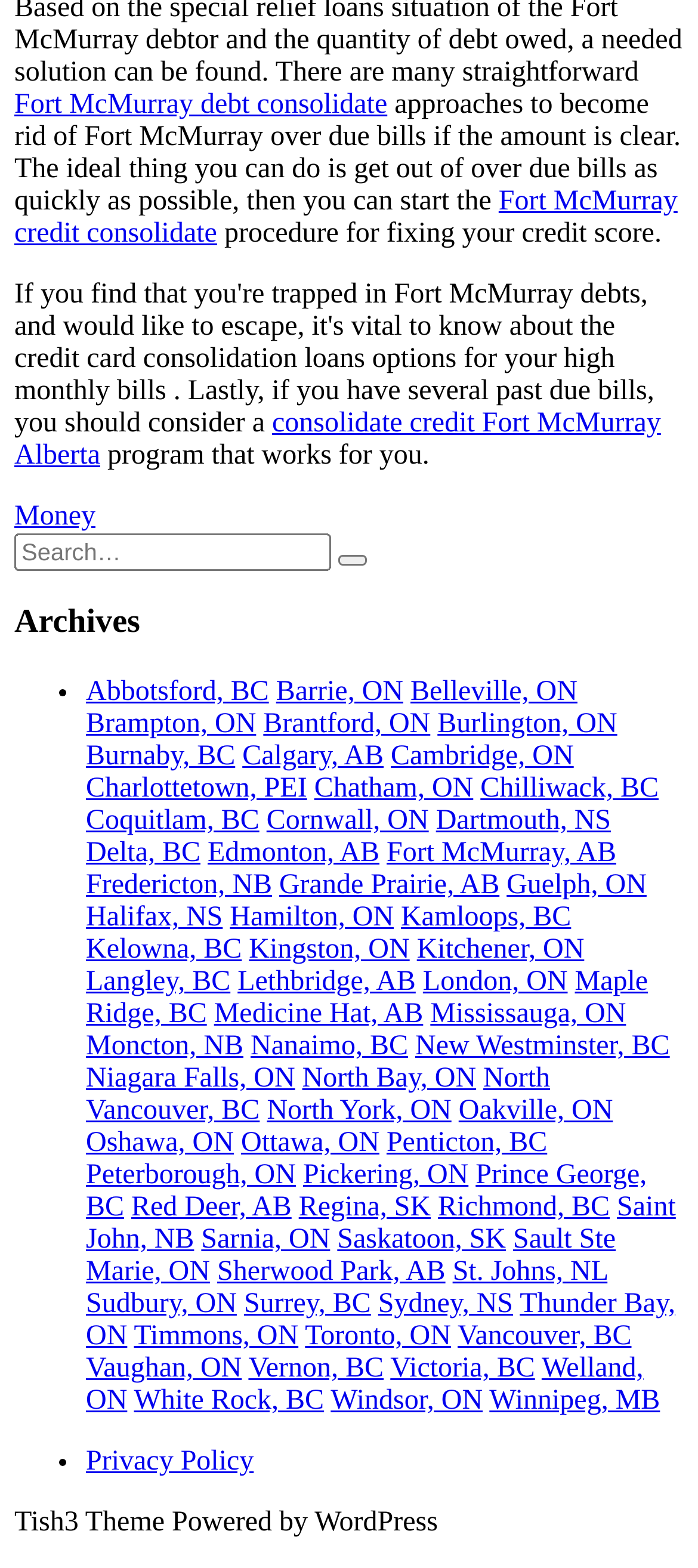Is there a way to filter the locations listed?
Please provide a single word or phrase as the answer based on the screenshot.

No